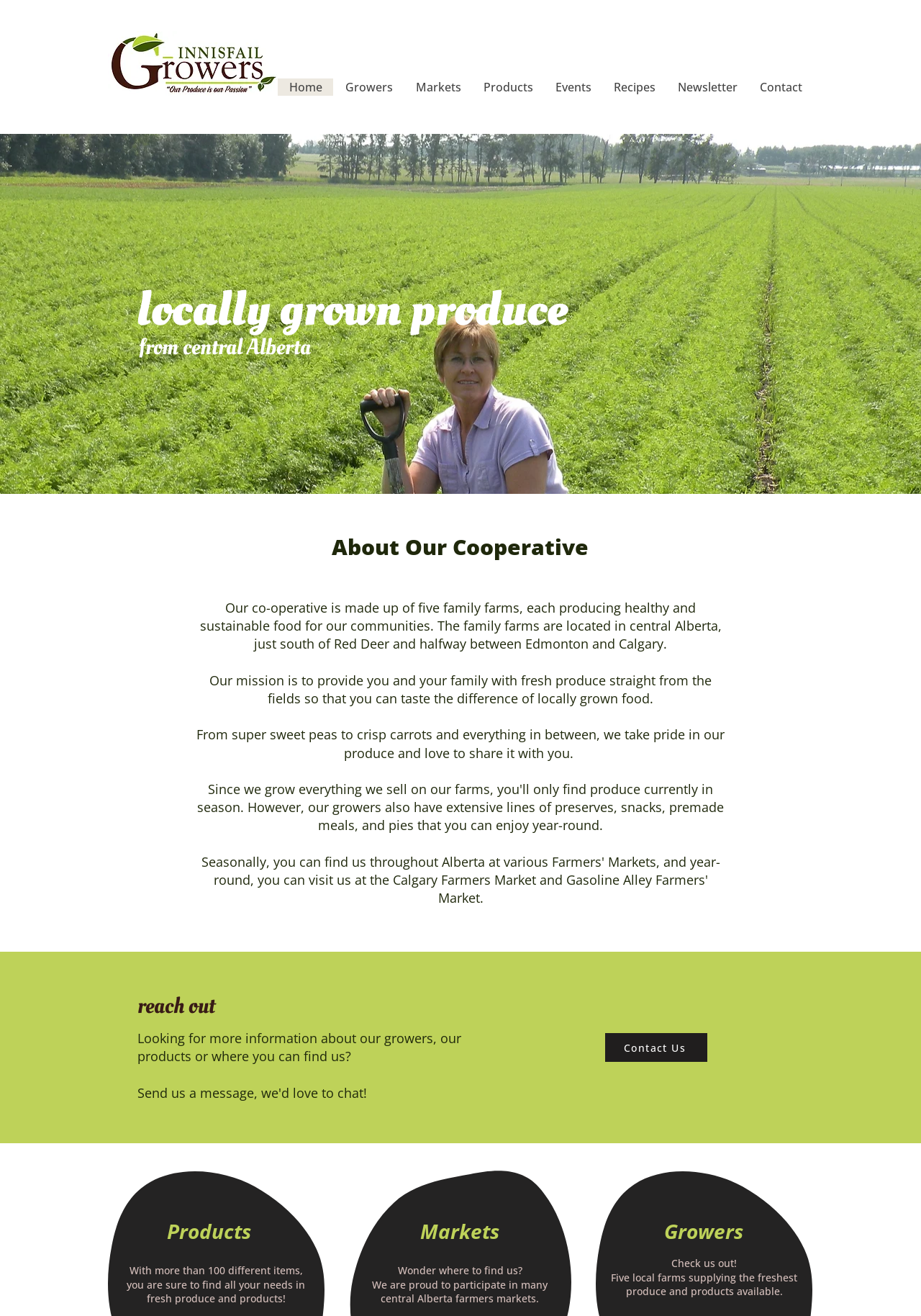Identify and provide the text content of the webpage's primary headline.

locally grown produce